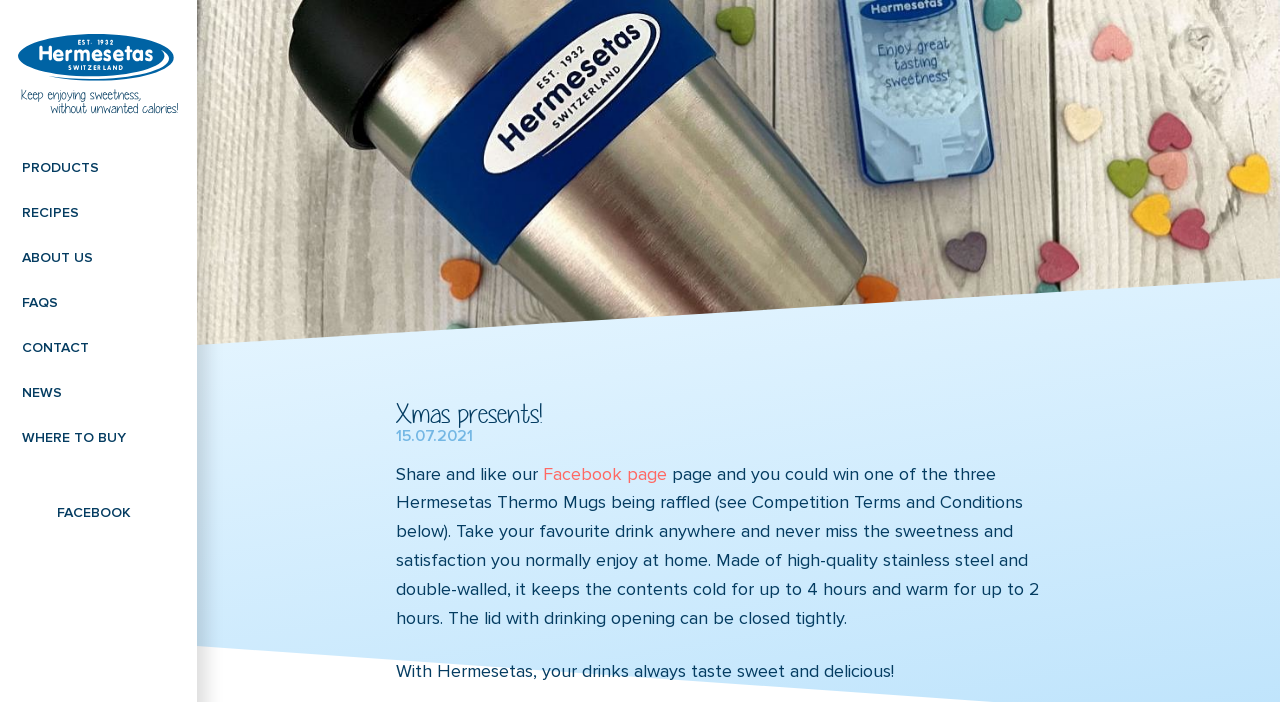From the webpage screenshot, identify the region described by About us. Provide the bounding box coordinates as (top-left x, top-left y, bottom-right x, bottom-right y), with each value being a floating point number between 0 and 1.

[0.0, 0.332, 0.154, 0.396]